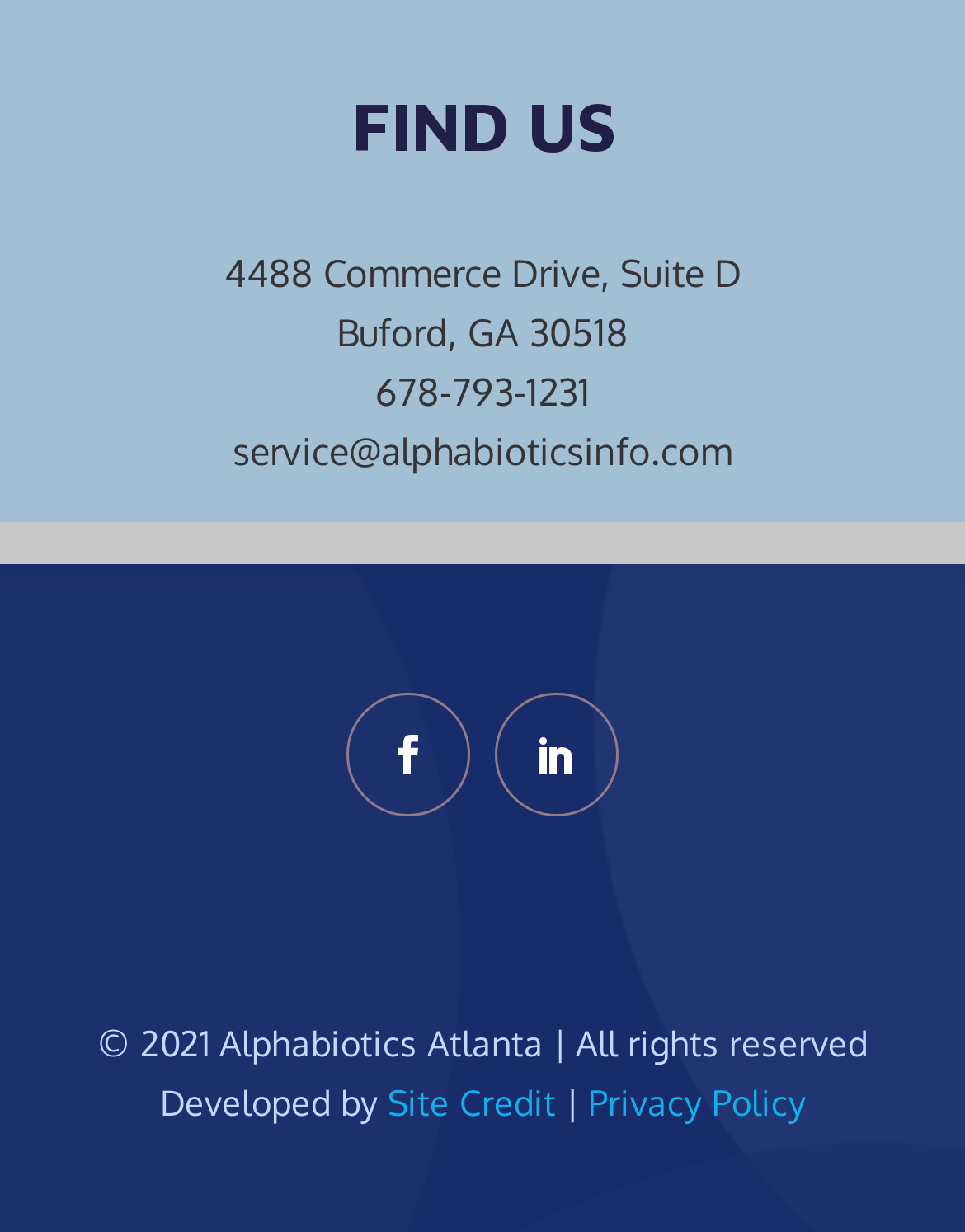Using the provided element description, identify the bounding box coordinates as (top-left x, top-left y, bottom-right x, bottom-right y). Ensure all values are between 0 and 1. Description: Privacy Policy

[0.609, 0.877, 0.835, 0.911]